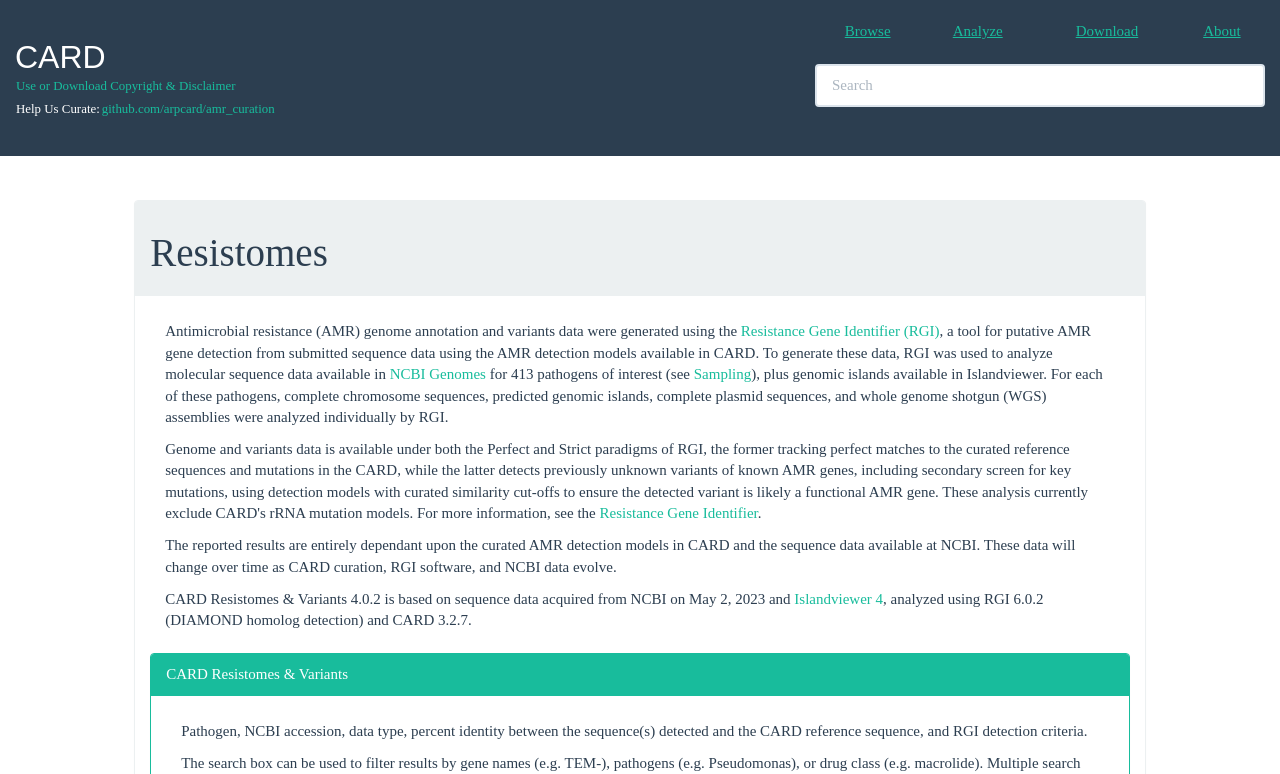Bounding box coordinates must be specified in the format (top-left x, top-left y, bottom-right x, bottom-right y). All values should be floating point numbers between 0 and 1. What are the bounding box coordinates of the UI element described as: Resistance Gene Identifier

[0.468, 0.653, 0.592, 0.673]